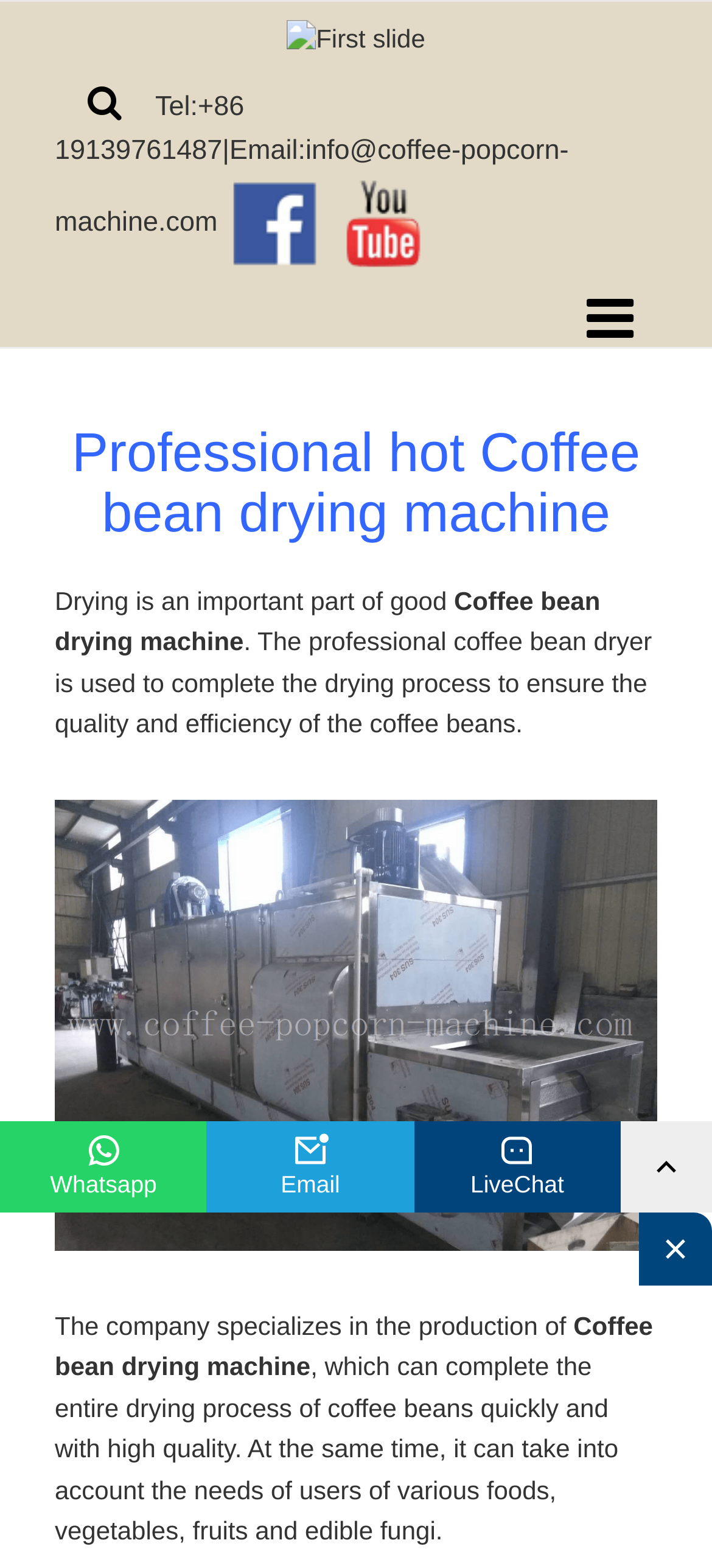Given the element description "parent_node: Whatsapp" in the screenshot, predict the bounding box coordinates of that UI element.

[0.872, 0.715, 1.0, 0.773]